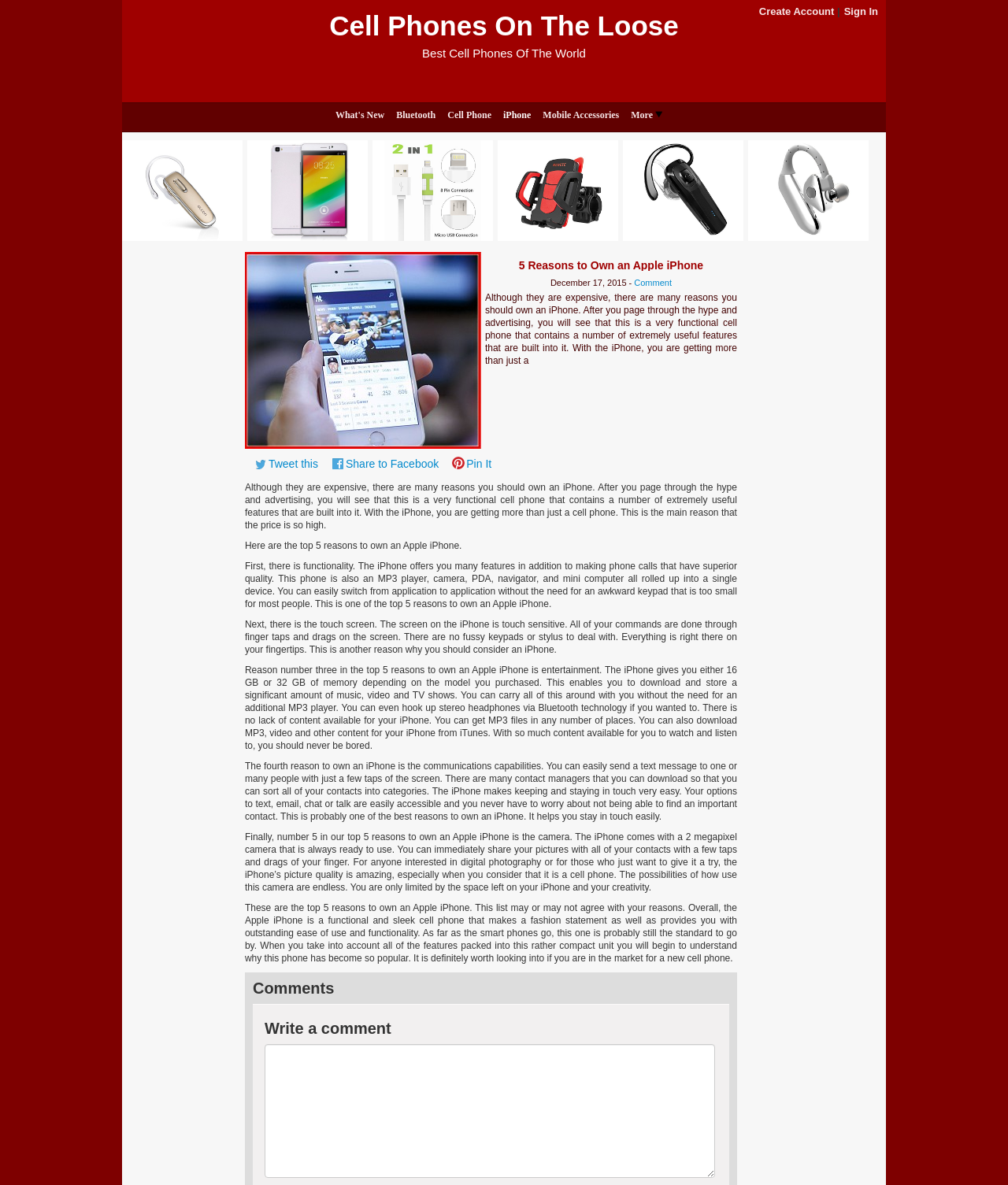Respond with a single word or phrase for the following question: 
What is the storage capacity of the iPhone mentioned in the article?

16 GB or 32 GB